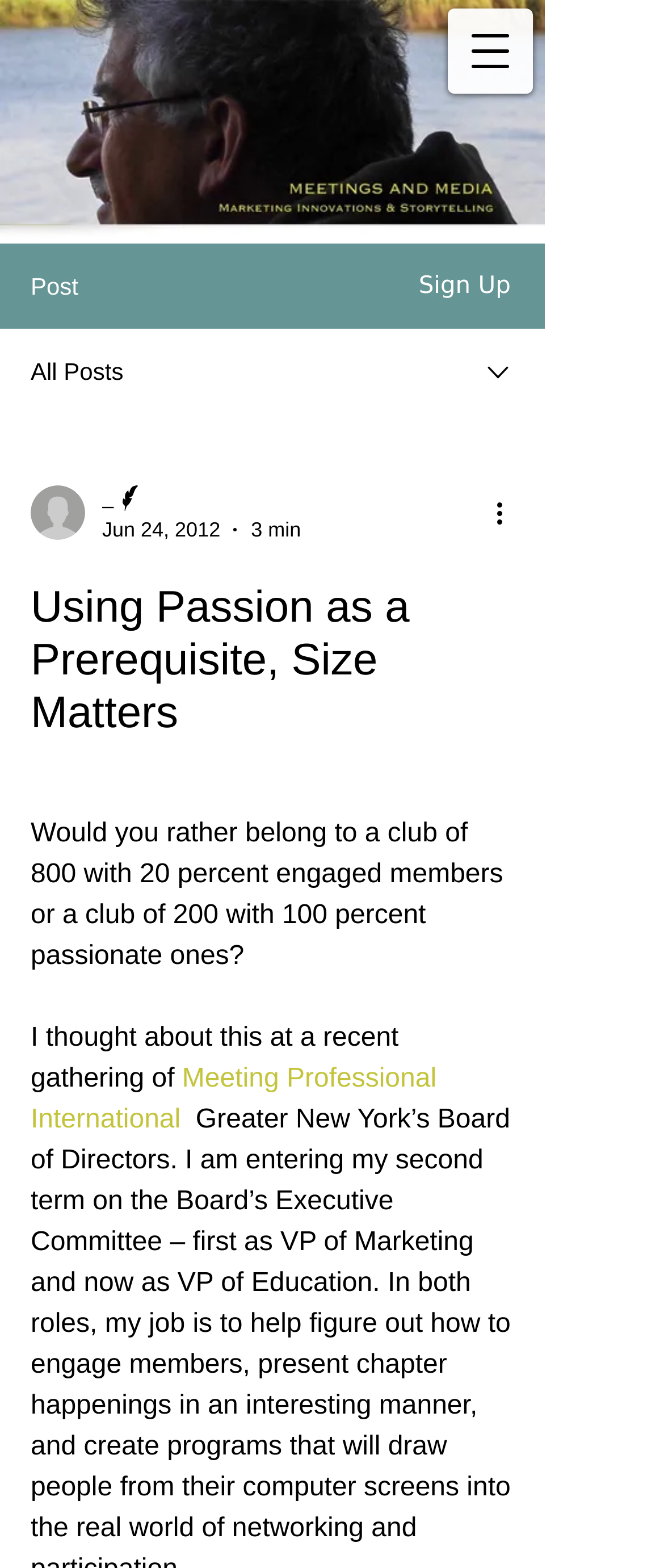Based on the element description: "aria-label="Open navigation menu"", identify the bounding box coordinates for this UI element. The coordinates must be four float numbers between 0 and 1, listed as [left, top, right, bottom].

[0.674, 0.005, 0.803, 0.06]